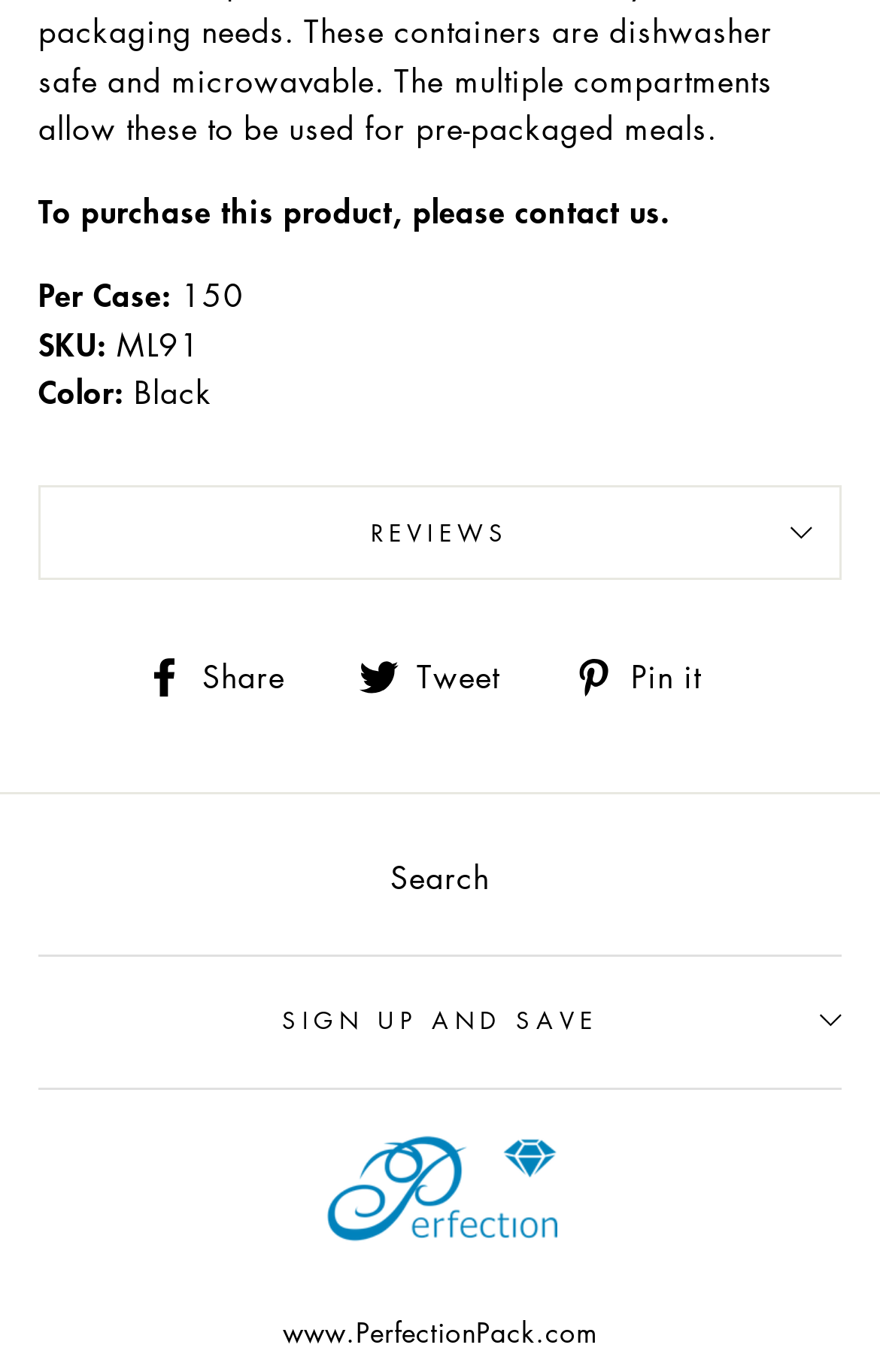Identify the bounding box coordinates of the area you need to click to perform the following instruction: "View product reviews".

[0.044, 0.354, 0.956, 0.422]